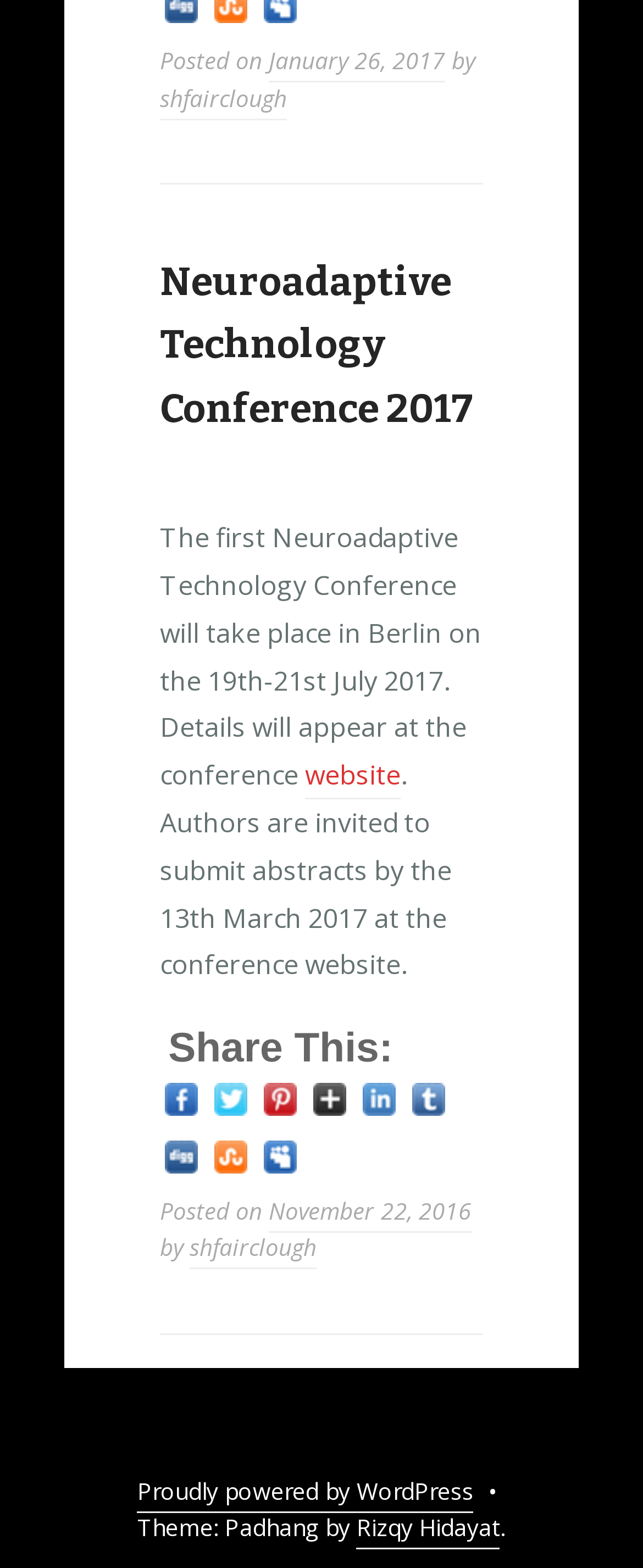Could you indicate the bounding box coordinates of the region to click in order to complete this instruction: "Read the post from November 22, 2016".

[0.418, 0.762, 0.734, 0.786]